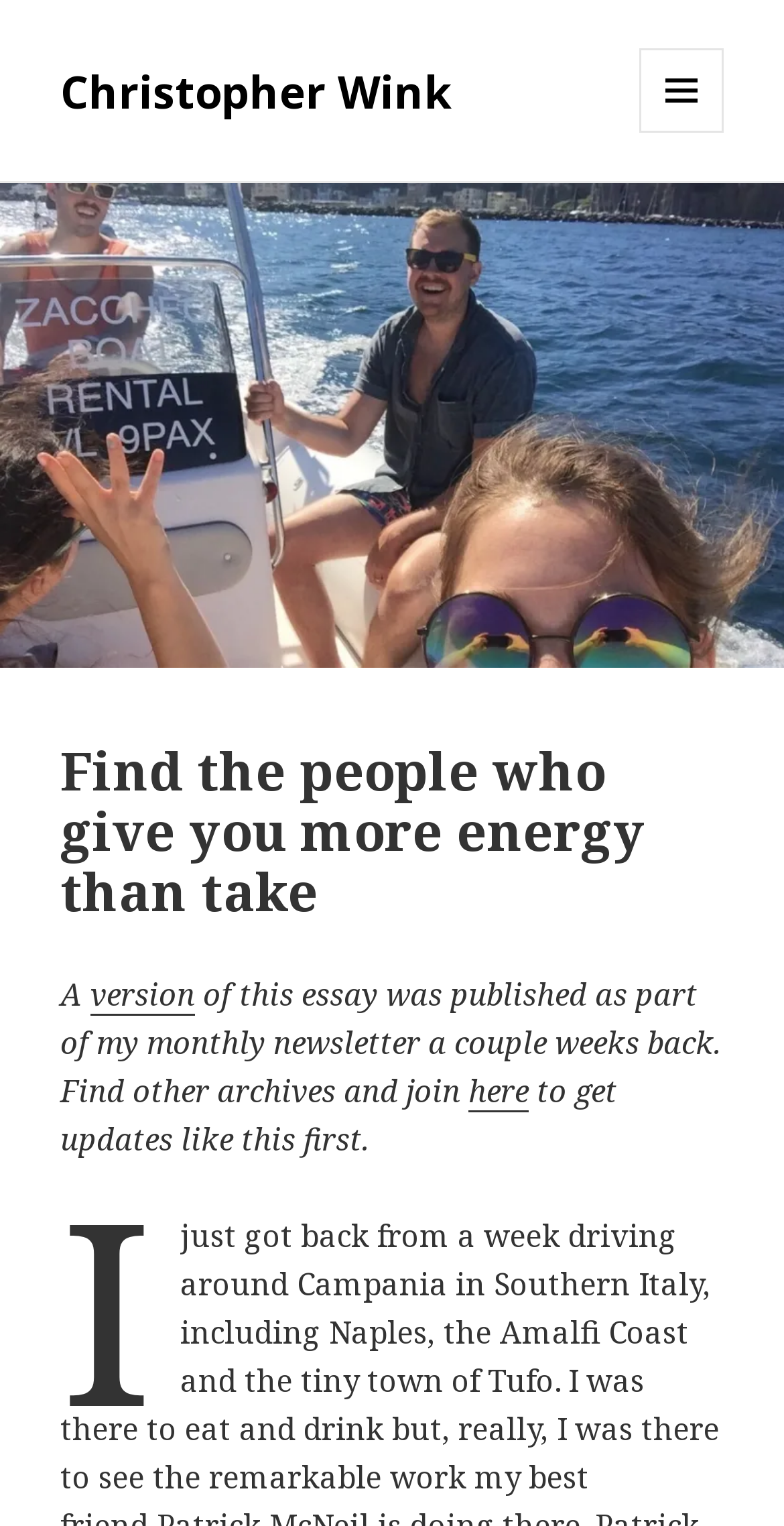What is the main heading displayed on the webpage? Please provide the text.

Find the people who give you more energy than take